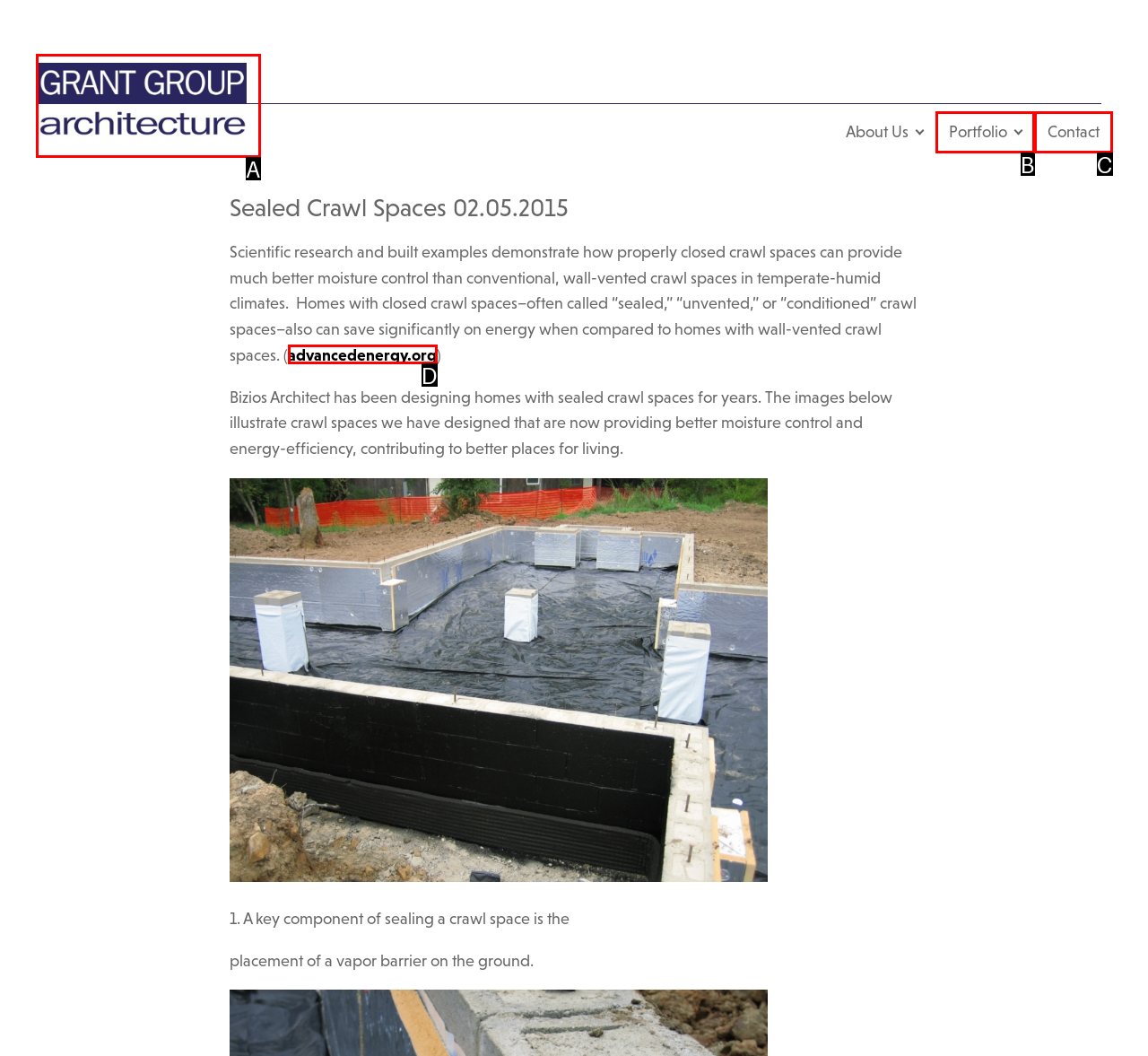From the options presented, which lettered element matches this description: parent_node: About Us
Reply solely with the letter of the matching option.

A